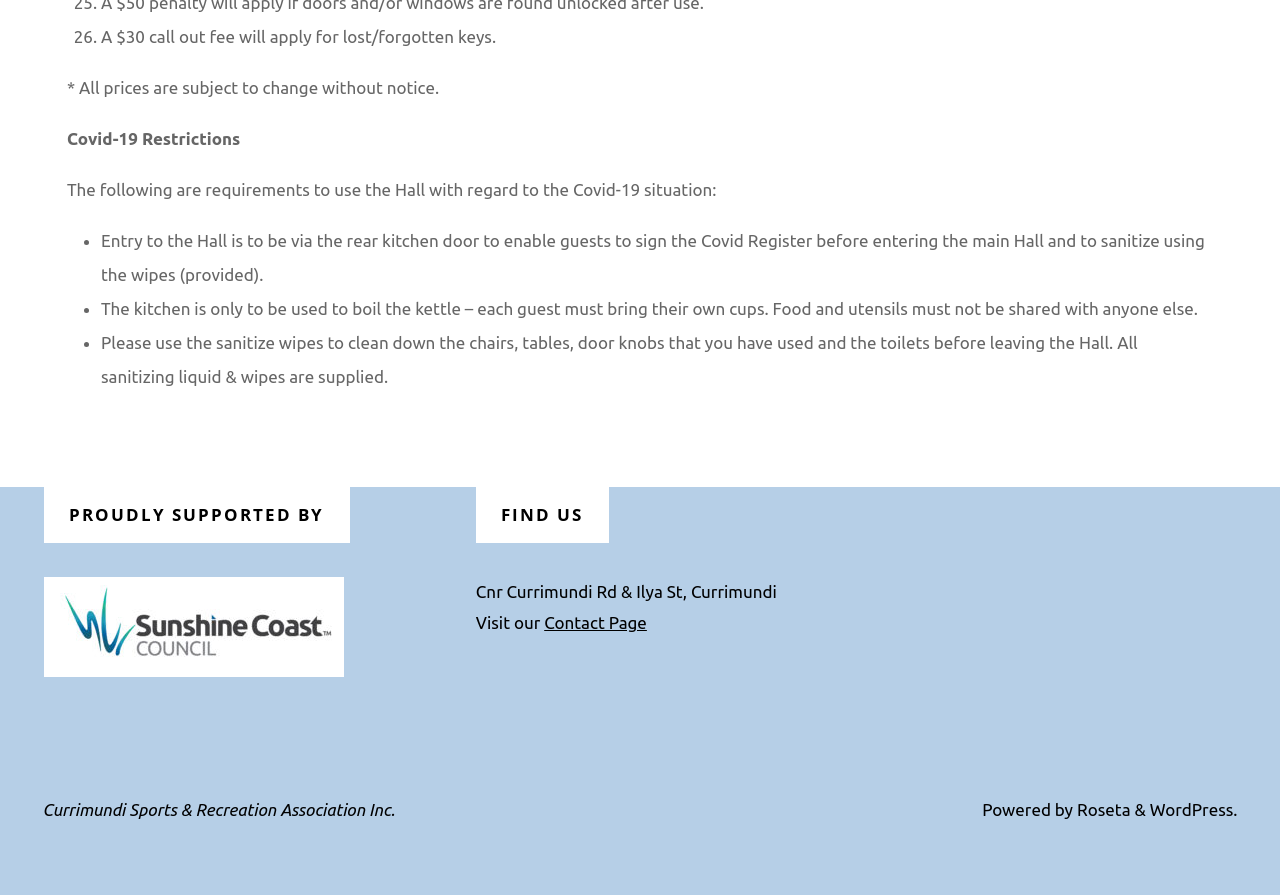Who supports the Hall?
Please answer the question with a detailed response using the information from the screenshot.

The webpage proudly displays the logo of the Sunshine Coast Council, indicating that they are the supporters of the Hall.